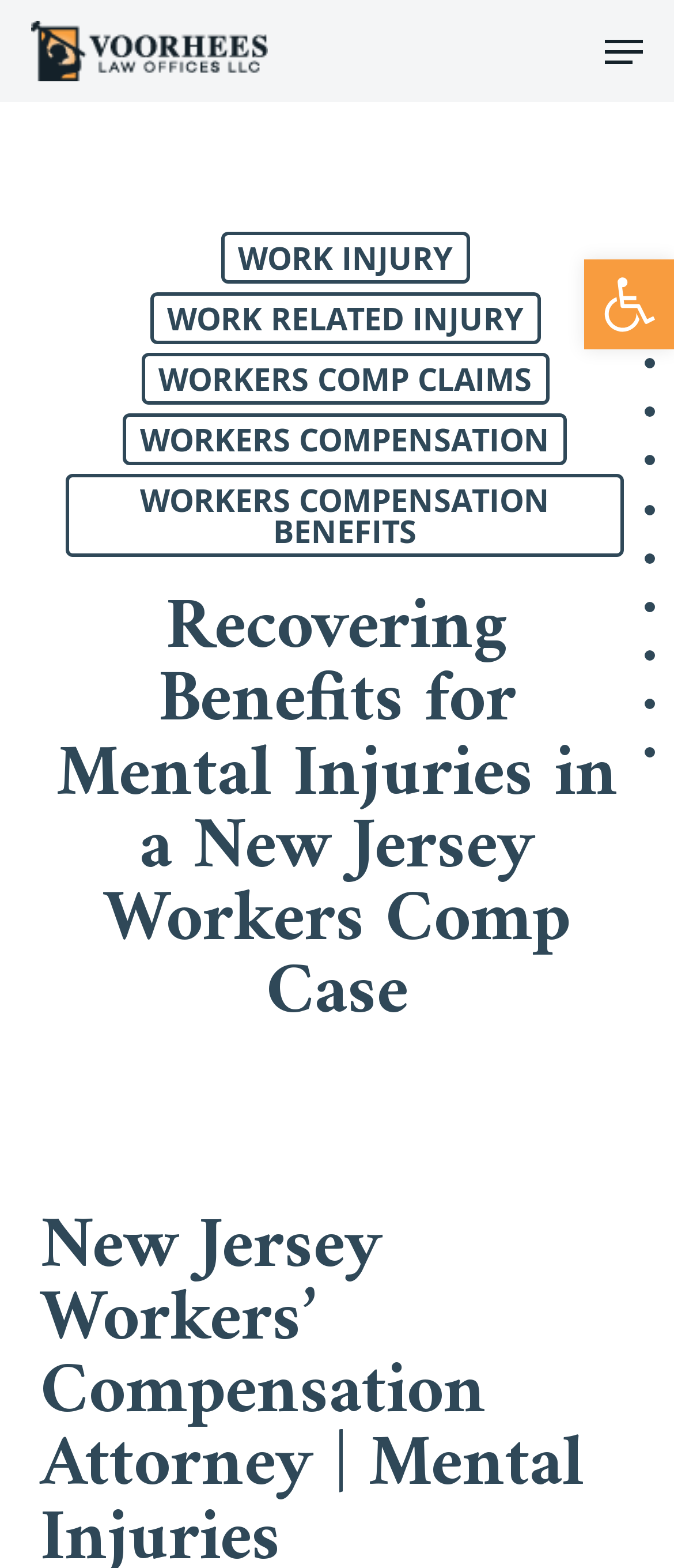What are the different types of workers' compensation claims?
Can you give a detailed and elaborate answer to the question?

The different types of workers' compensation claims can be found in the navigation menu, which includes links to WORK INJURY, WORK RELATED INJURY, WORKERS COMP CLAIMS, WORKERS COMPENSATION, and WORKERS COMPENSATION BENEFITS.